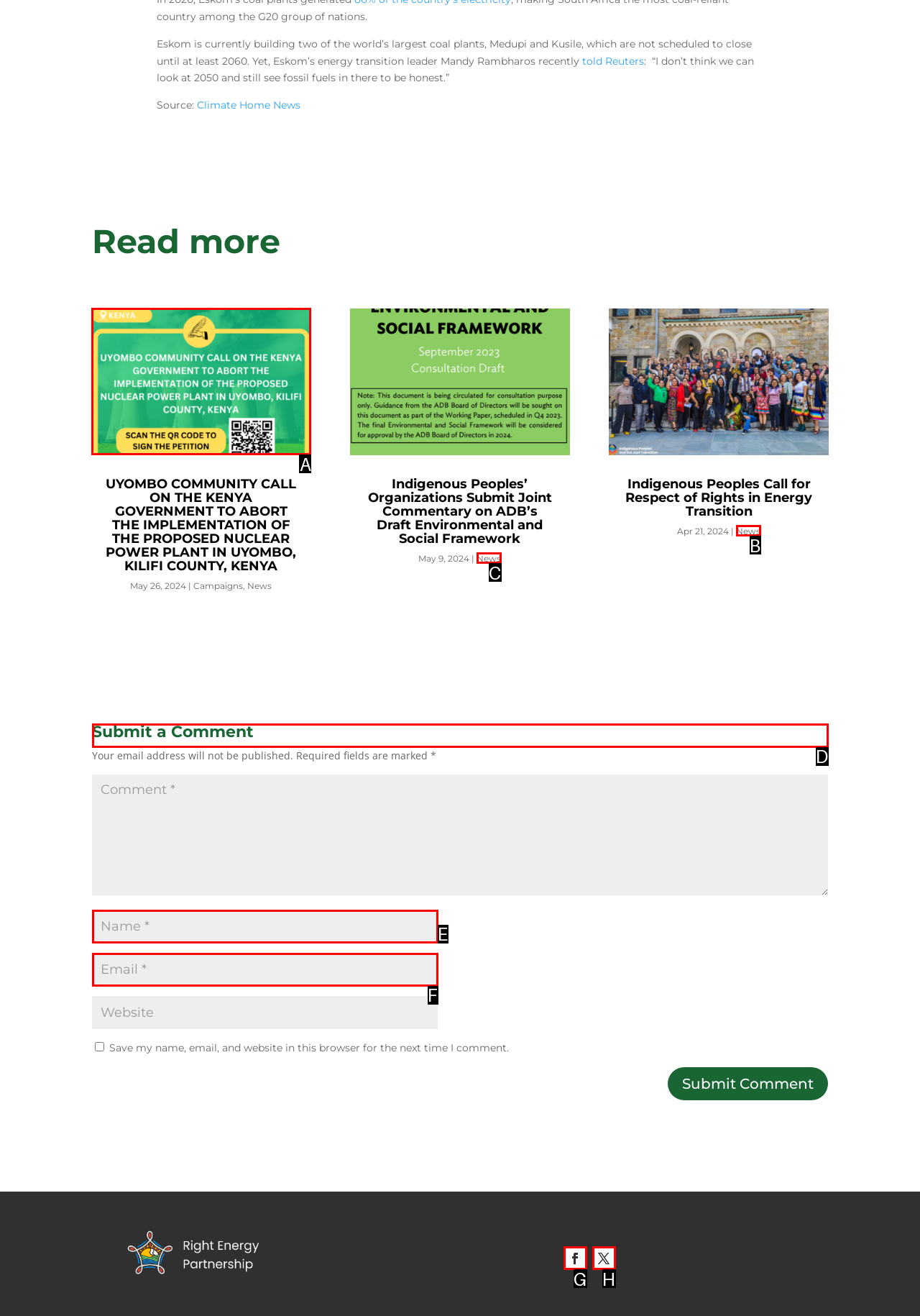Please indicate which option's letter corresponds to the task: Submit a Comment by examining the highlighted elements in the screenshot.

D